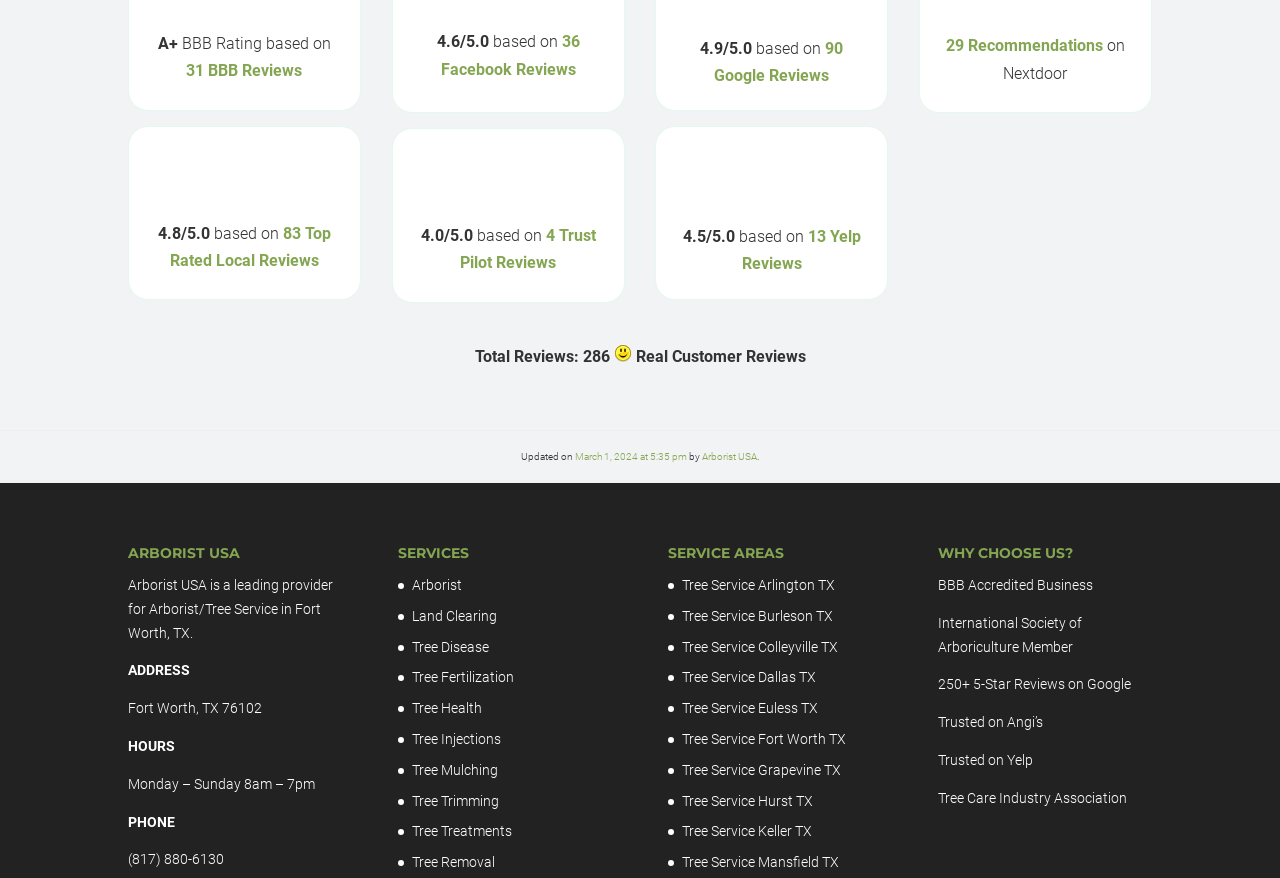Show the bounding box coordinates for the element that needs to be clicked to execute the following instruction: "Learn about Tree Fertilization service". Provide the coordinates in the form of four float numbers between 0 and 1, i.e., [left, top, right, bottom].

[0.322, 0.762, 0.402, 0.781]